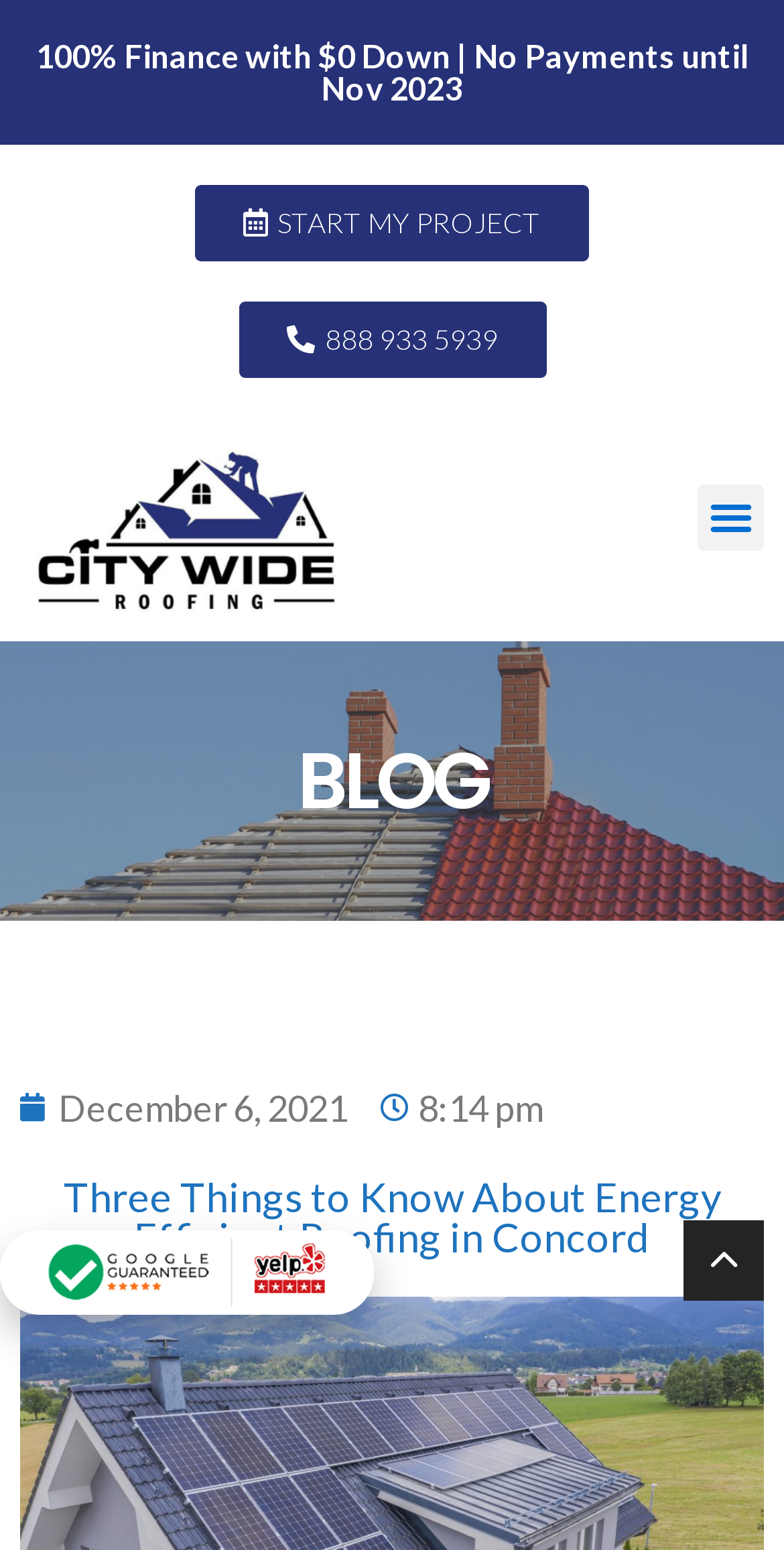What is the financing option for roofing projects?
Identify the answer in the screenshot and reply with a single word or phrase.

100% finance with $0 down